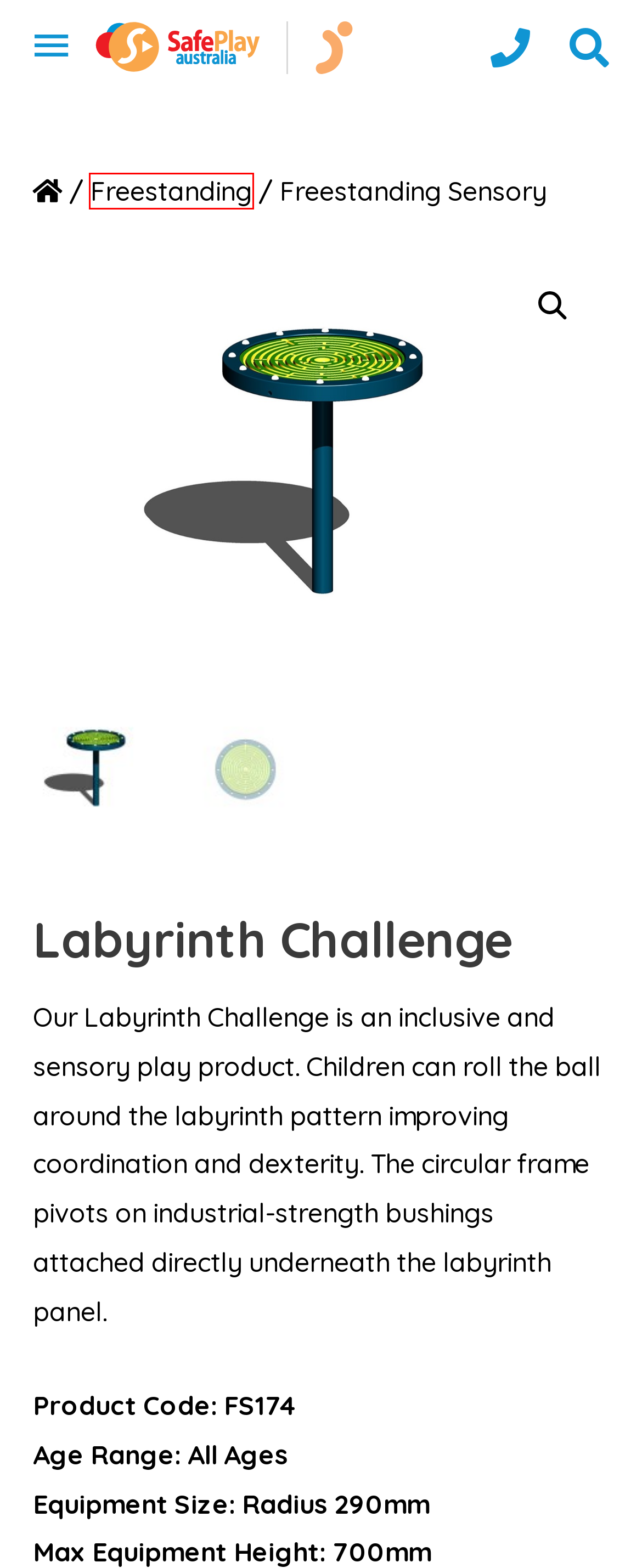Provided is a screenshot of a webpage with a red bounding box around an element. Select the most accurate webpage description for the page that appears after clicking the highlighted element. Here are the candidates:
A. Council | Safe Play Australia
B. Home | Safe Play Australia
C. Commercial Playgrounds | Safe Play Australia
D. Freestanding | Safe Play Australia
E. Forpark Australia - Playground Equipment, Nature Play, Outdoor Fitness
F. Freestanding Sensory | Safe Play Australia
G. Spin-A-Way | Safe Play Australia
H. Inclusive | Safe Play Australia

D